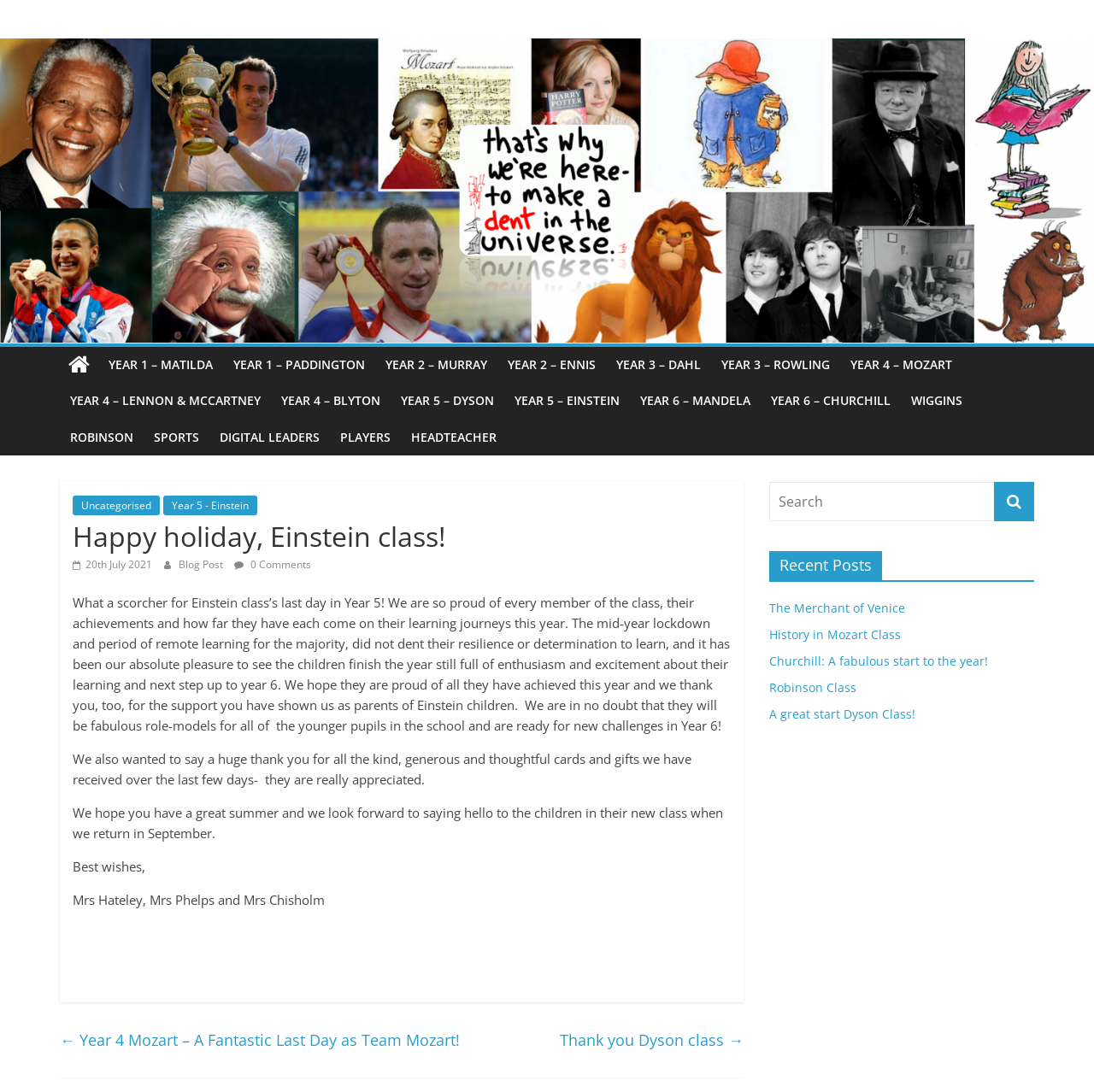Identify the bounding box coordinates of the area you need to click to perform the following instruction: "Go to the previous post 'Year 4 Mozart – A Fantastic Last Day as Team Mozart!'".

[0.055, 0.939, 0.42, 0.965]